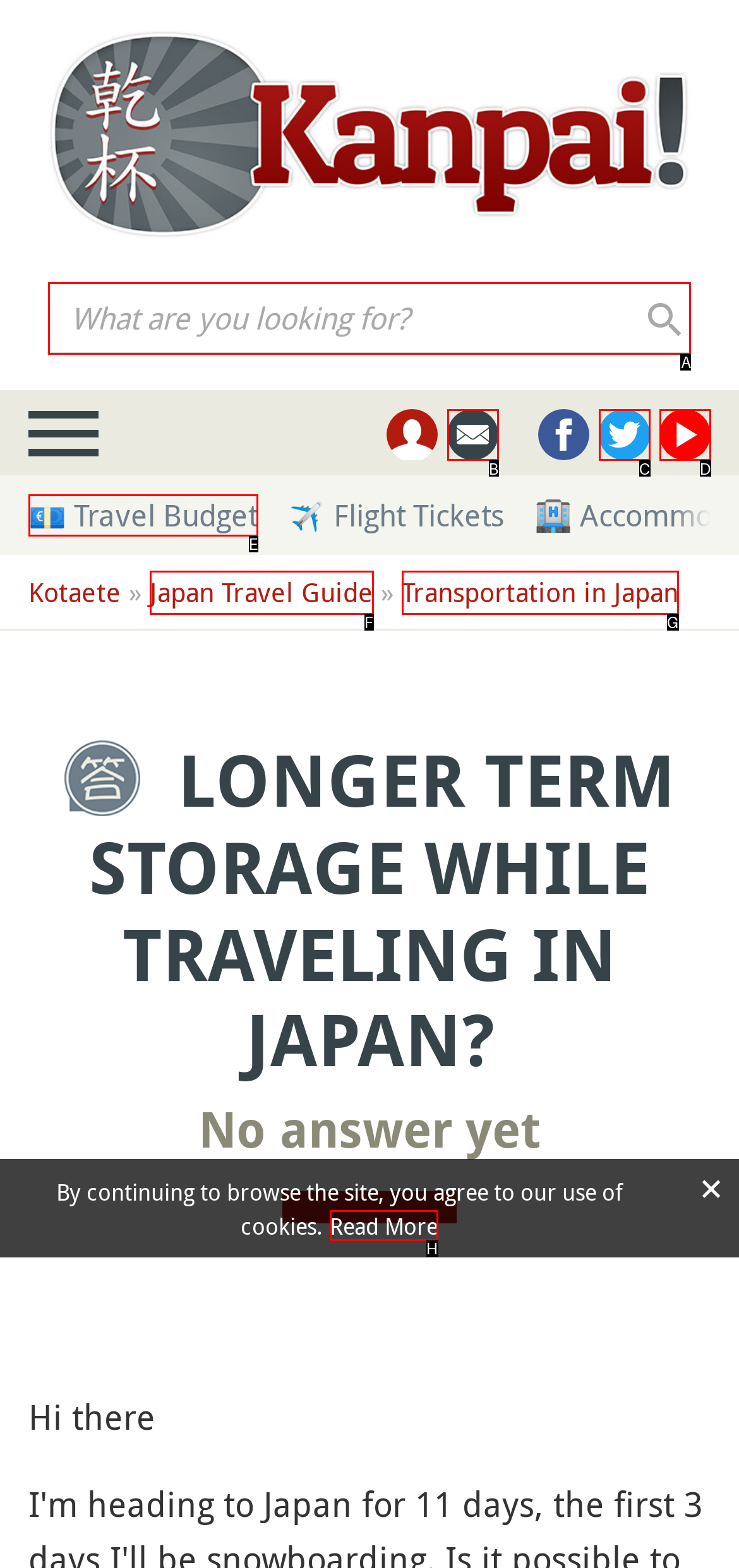Select the HTML element that should be clicked to accomplish the task: Search for something Reply with the corresponding letter of the option.

A